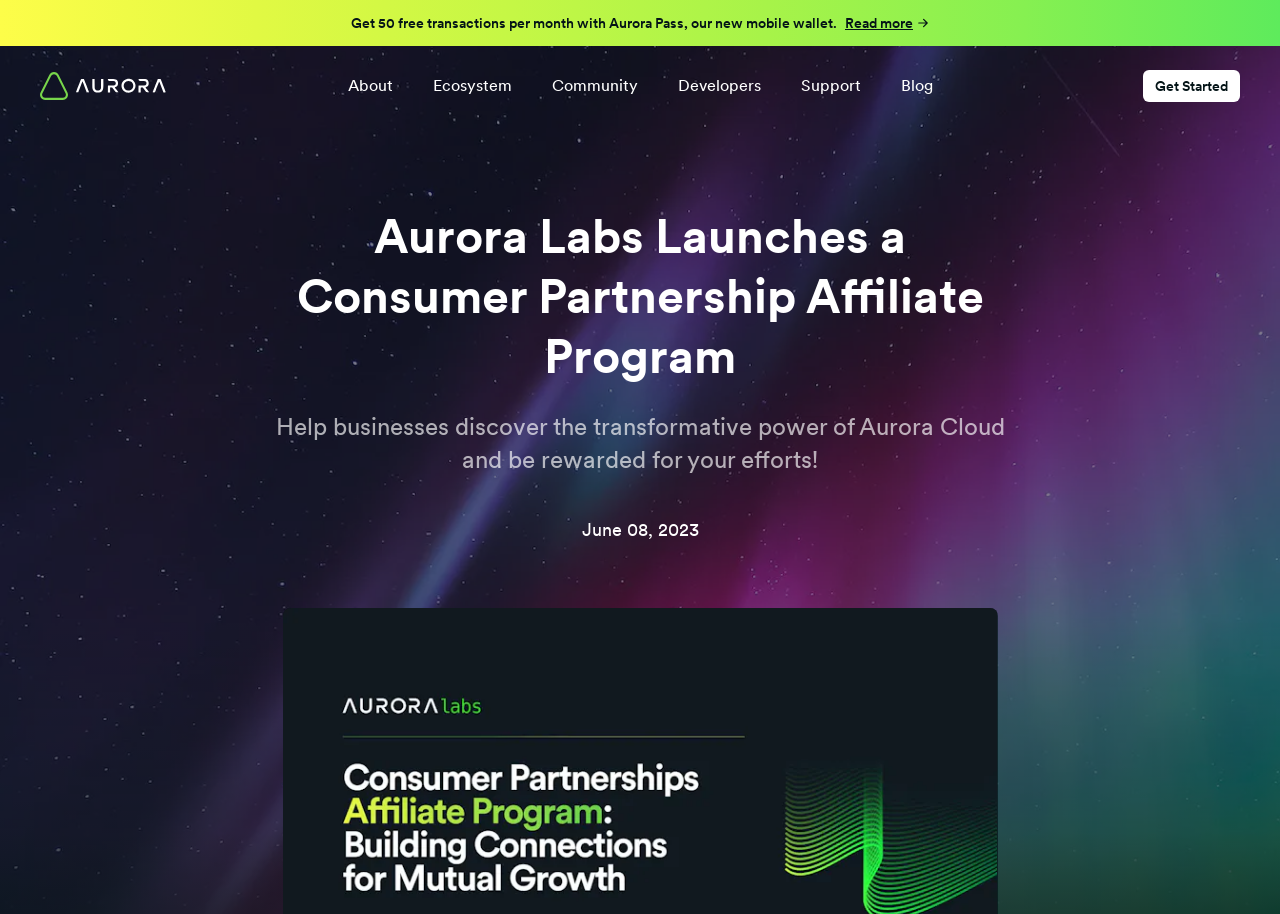Identify the bounding box coordinates of the area that should be clicked in order to complete the given instruction: "Visit the blog". The bounding box coordinates should be four float numbers between 0 and 1, i.e., [left, top, right, bottom].

[0.704, 0.05, 0.729, 0.138]